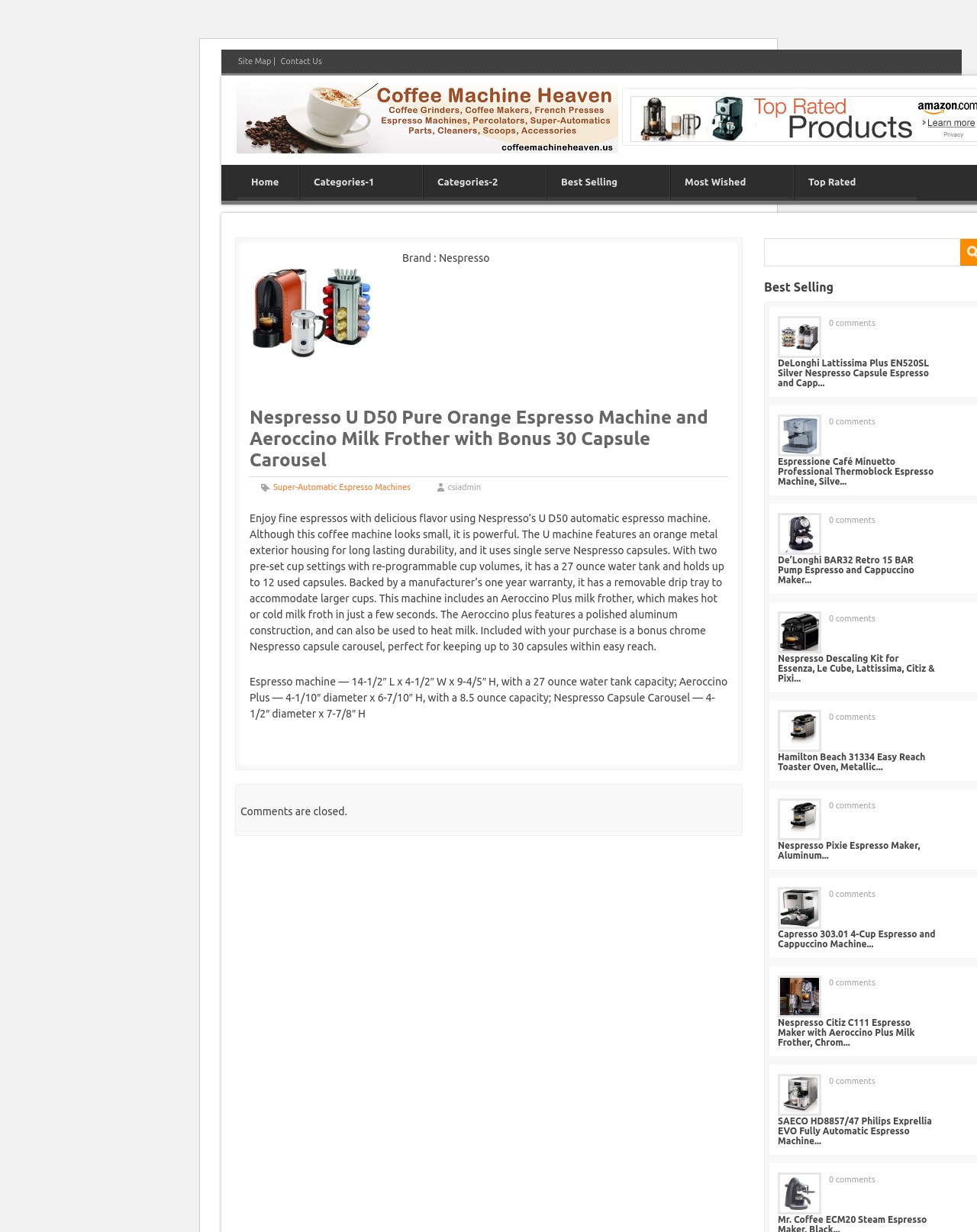What is the color of the espresso machine?
Please answer the question as detailed as possible based on the image.

I found the answer by reading the description of the espresso machine which mentions 'orange metal exterior housing'.